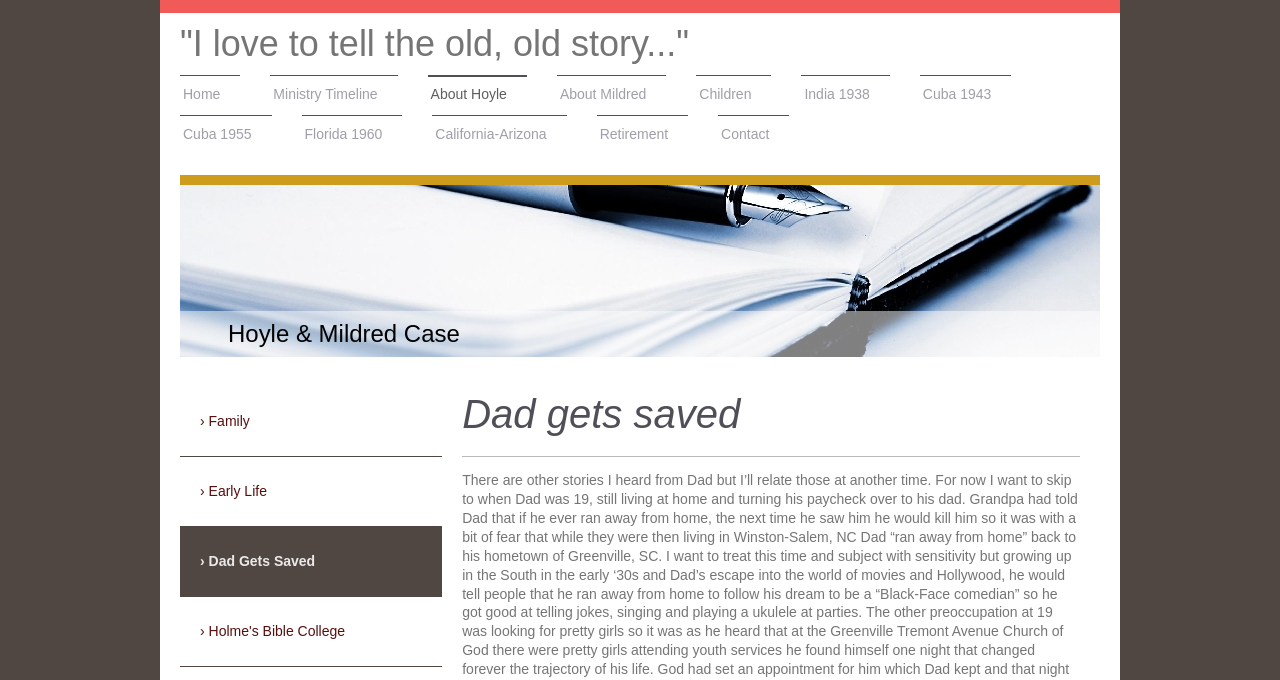Determine the bounding box coordinates of the clickable region to carry out the instruction: "go to 'Contact' page".

[0.561, 0.169, 0.617, 0.228]